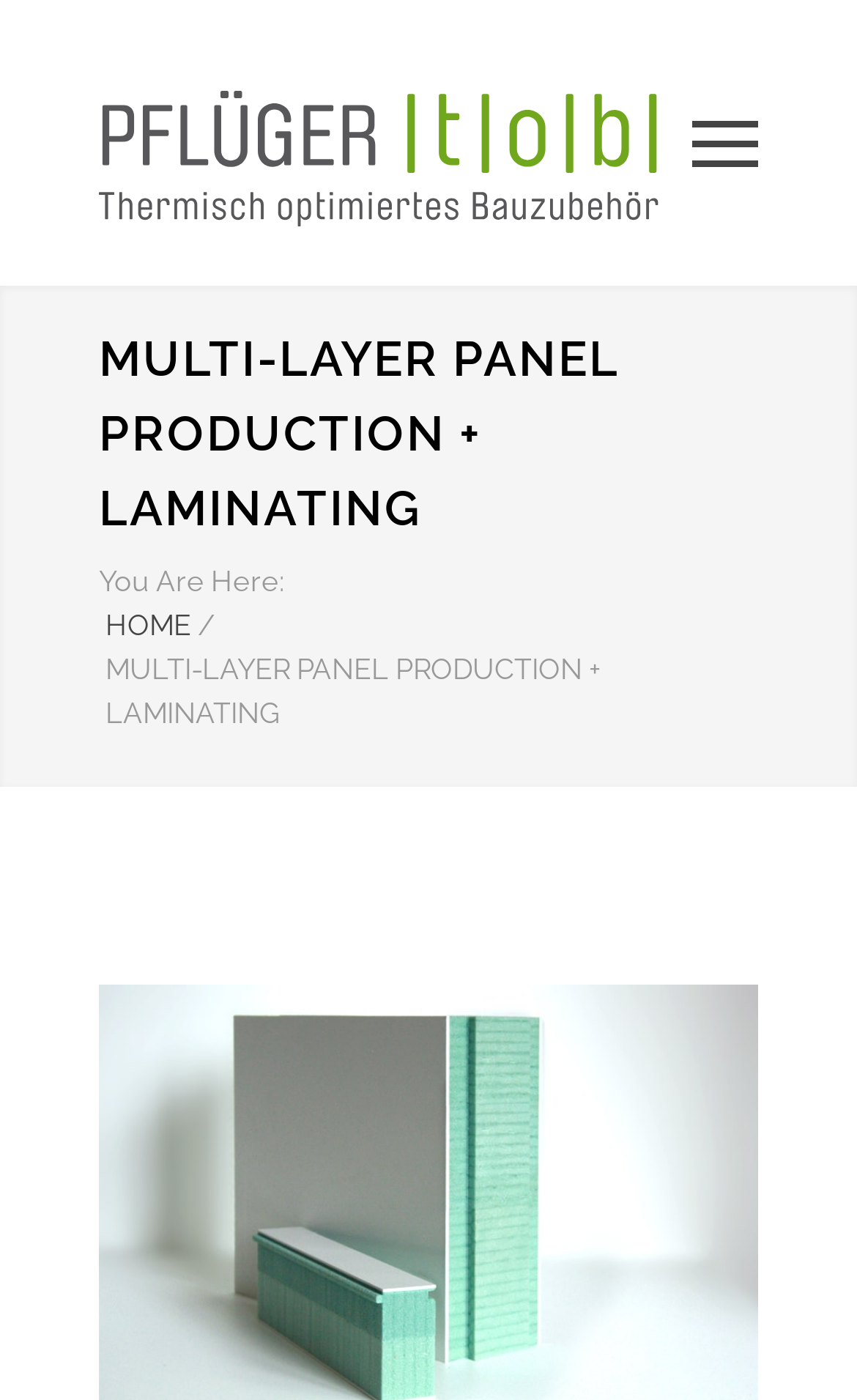How many sections are there on this webpage?
Kindly offer a comprehensive and detailed response to the question.

By analyzing the webpage structure, I identified two main sections: the top section containing the logo and navigation links, and the bottom section containing the main content and breadcrumb navigation.